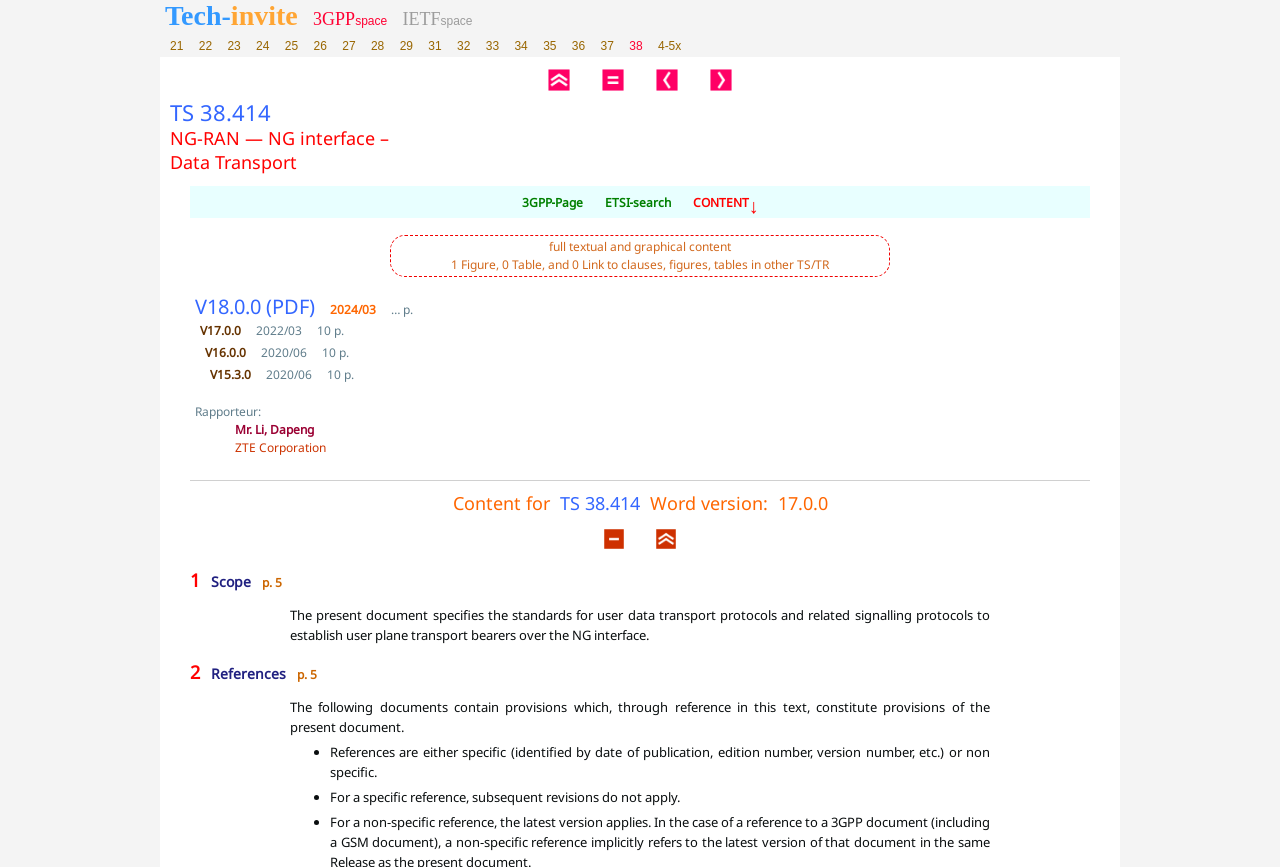Use a single word or phrase to answer the following:
How many versions of TS 38.414 are listed?

4